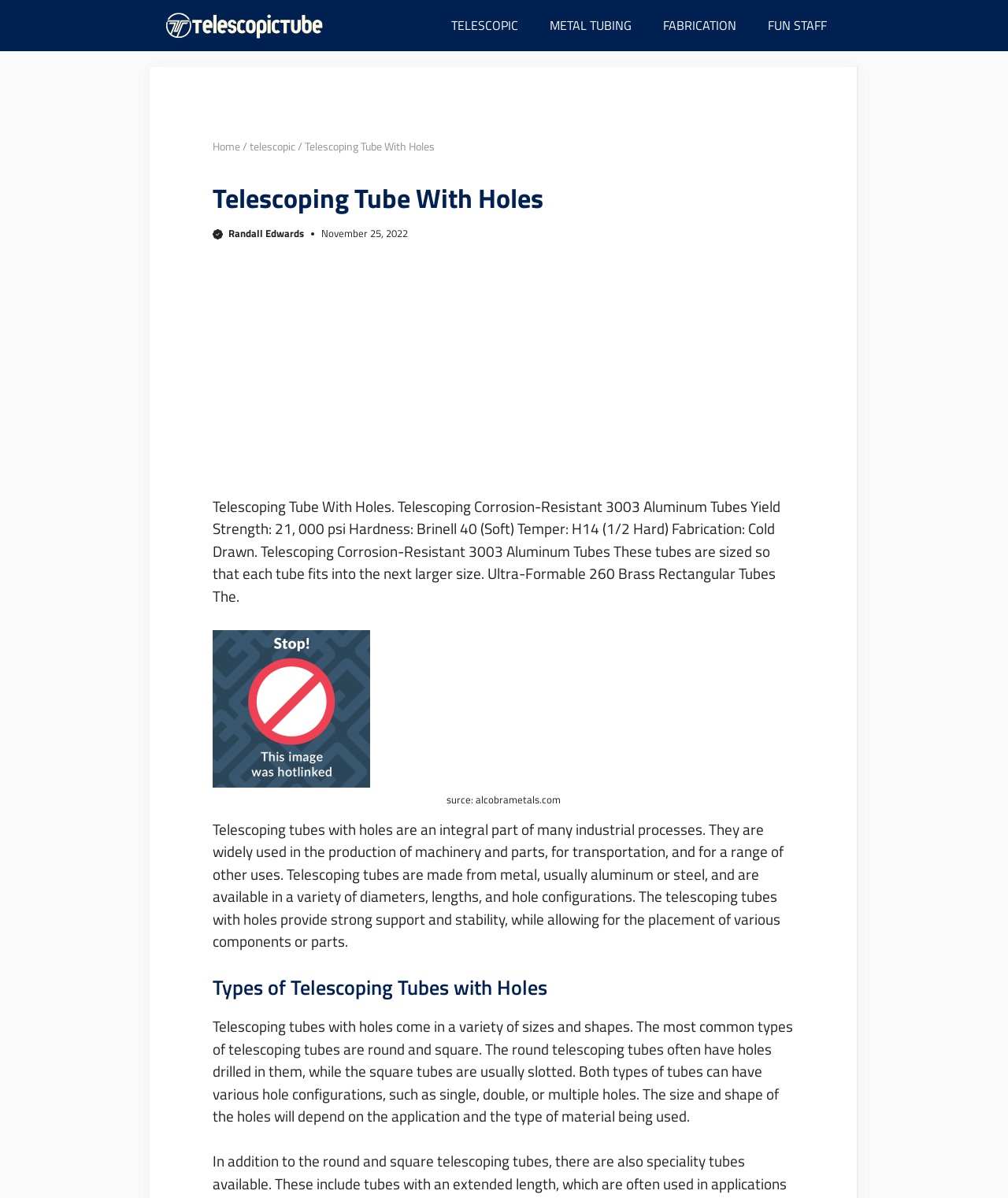Describe all the key features of the webpage in detail.

The webpage is about telescoping tubes with holes, specifically discussing their features, uses, and types. At the top, there is a navigation bar with five links: "Telescopic Tube", "TELESCOPIC", "METAL TUBING", "FABRICATION", and "FUN STAFF". Below the navigation bar, there is a breadcrumbs section with links to "Home" and "telescopic", followed by a heading that reads "Telescoping Tube With Holes".

On the left side, there is an image of a telescoping tube, and next to it, there is a section with the author's name, "Randall Edwards", and the date "November 25, 2022". Below this section, there is a header that spans across the page, followed by a block of text that describes the features of telescoping corrosion-resistant 3003 aluminum tubes.

Below the text, there is a figure with an image of a telescoping tube with holes, accompanied by a caption that reads "source: alcobrametals.com". Following the figure, there is a paragraph that explains the uses of telescoping tubes with holes in various industrial processes.

The webpage then proceeds to discuss the types of telescoping tubes with holes, with a heading that reads "Types of Telescoping Tubes with Holes". The text below the heading describes the different types of telescoping tubes, including round and square tubes, and their various hole configurations.